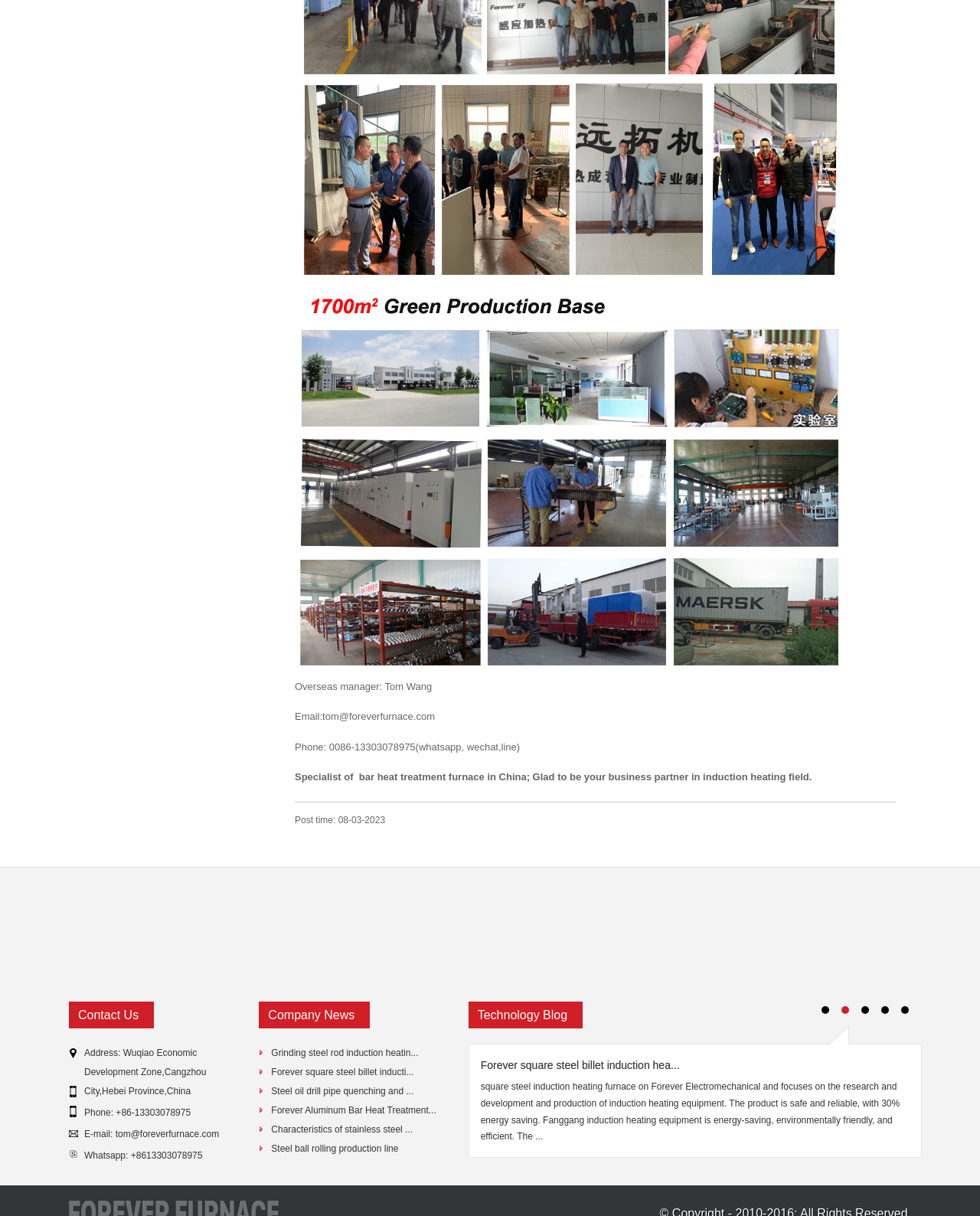Locate the bounding box coordinates of the clickable area to execute the instruction: "Learn about Forever square steel billet induction heat". Provide the coordinates as four float numbers between 0 and 1, represented as [left, top, right, bottom].

[0.277, 0.877, 0.422, 0.886]